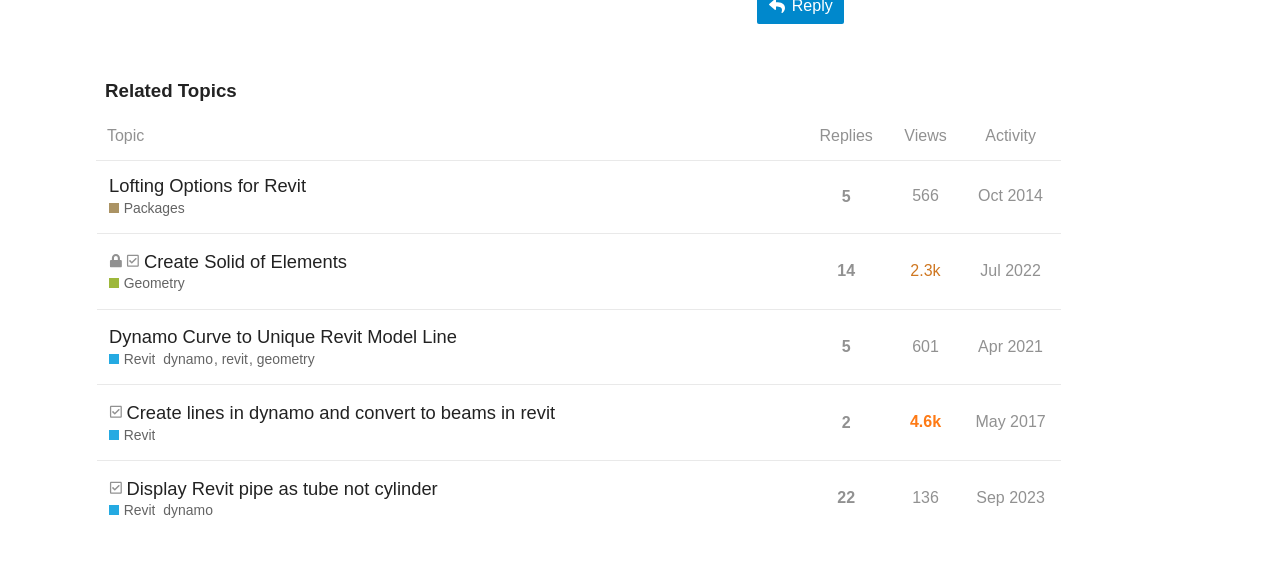What is the topic of the first row?
Provide a short answer using one word or a brief phrase based on the image.

Lofting Options for Revit Packages